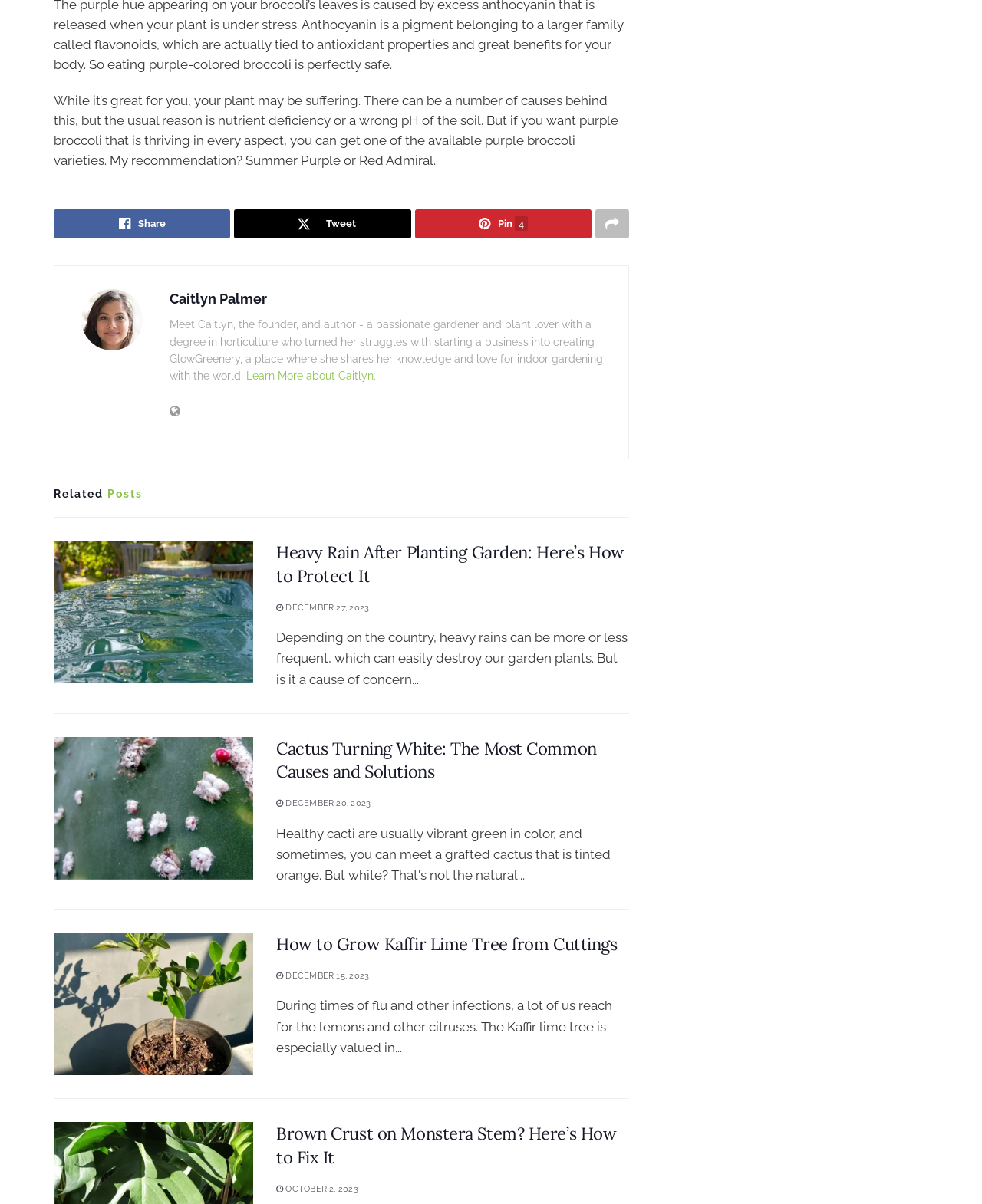Pinpoint the bounding box coordinates of the area that should be clicked to complete the following instruction: "Share the article". The coordinates must be given as four float numbers between 0 and 1, i.e., [left, top, right, bottom].

[0.055, 0.174, 0.235, 0.198]